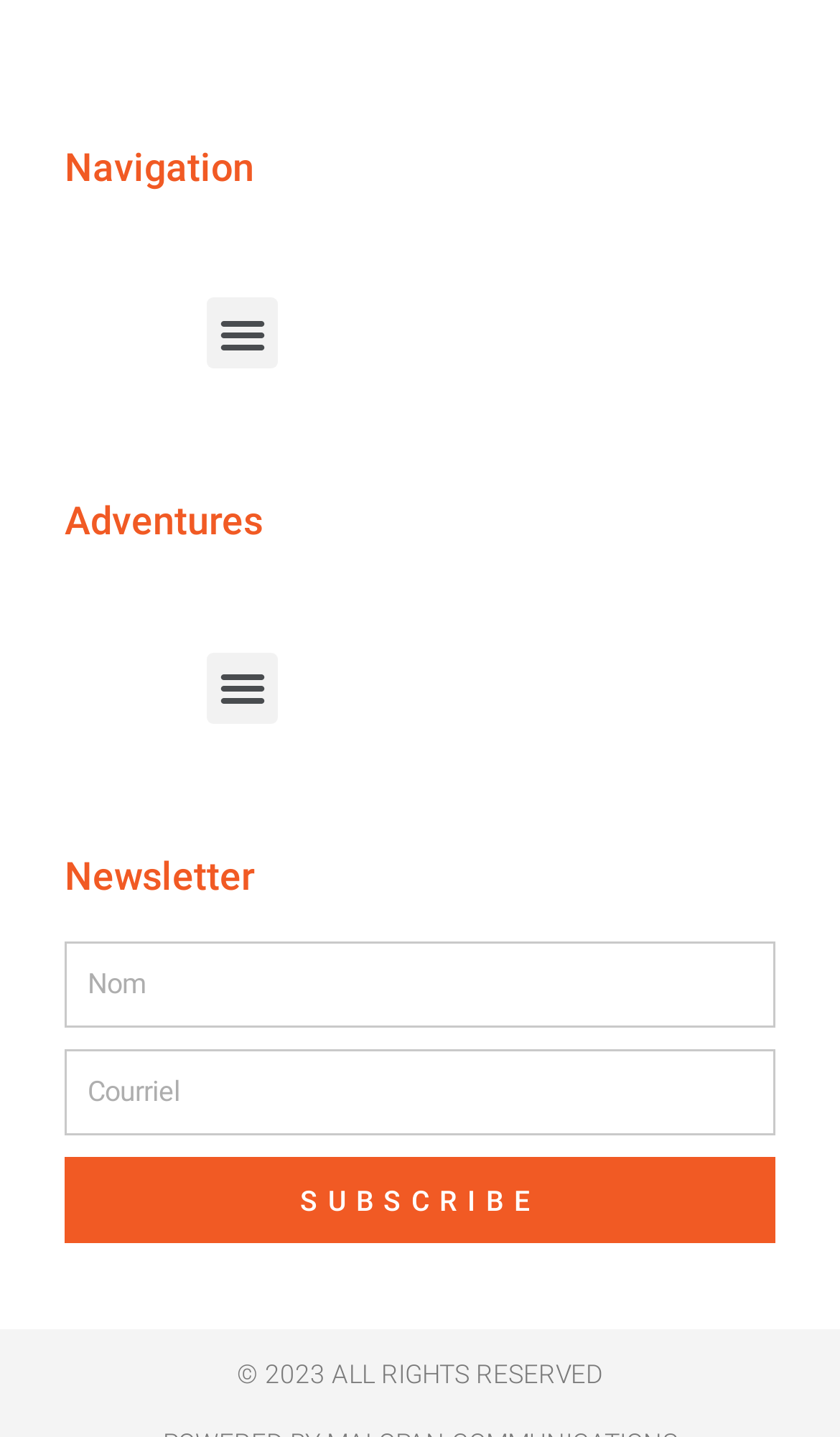From the element description Data protection, predict the bounding box coordinates of the UI element. The coordinates must be specified in the format (top-left x, top-left y, bottom-right x, bottom-right y) and should be within the 0 to 1 range.

None